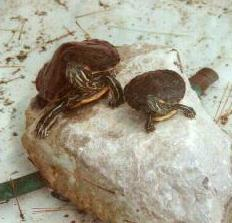Please answer the following question as detailed as possible based on the image: 
How many turtles are in the image?

The image features two turtles perched on a large rock, one with a darker, more domed shell and another with a flatter, more striped appearance.